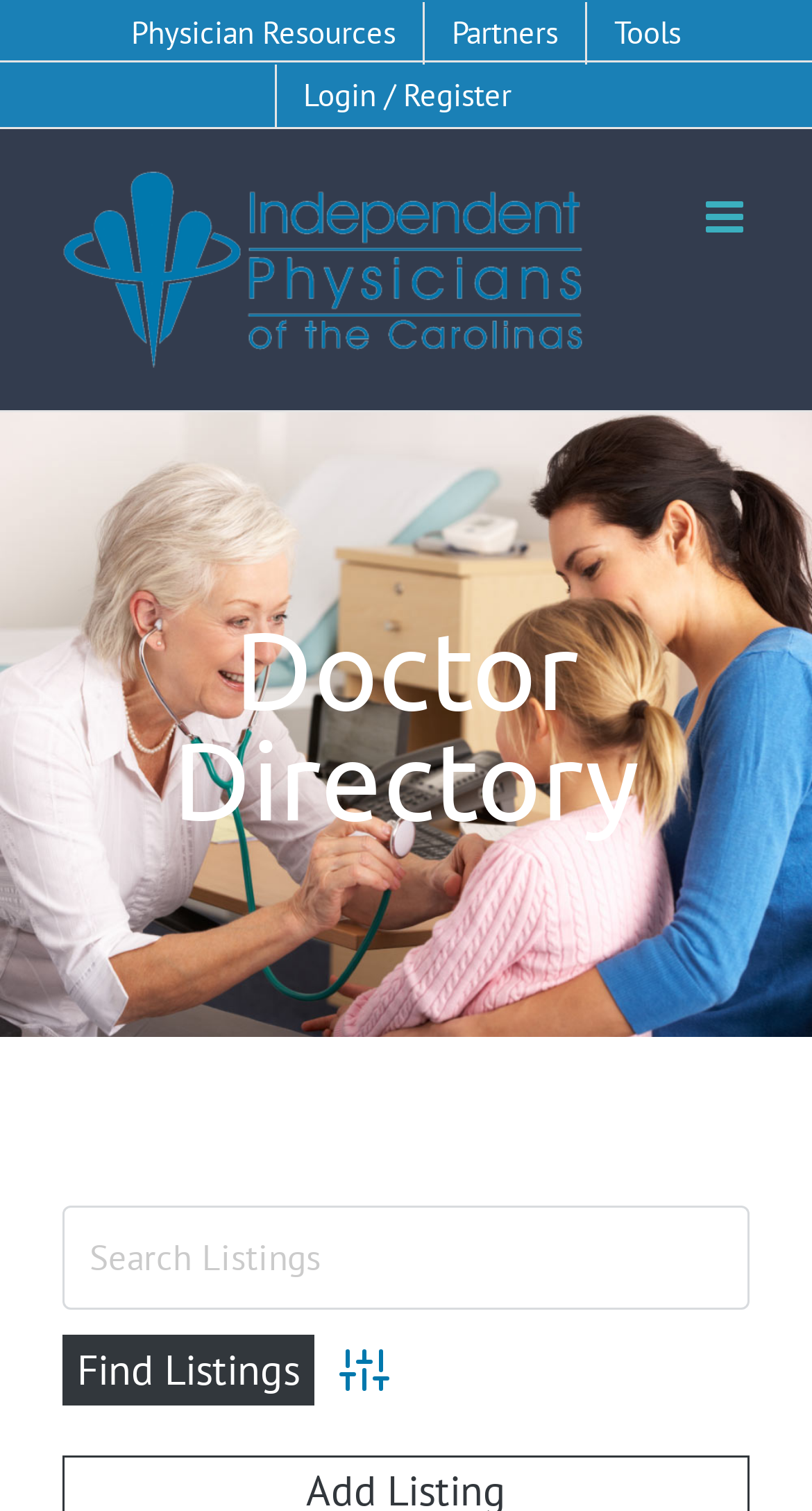Highlight the bounding box coordinates of the element that should be clicked to carry out the following instruction: "Find doctor listings". The coordinates must be given as four float numbers ranging from 0 to 1, i.e., [left, top, right, bottom].

[0.077, 0.883, 0.387, 0.93]